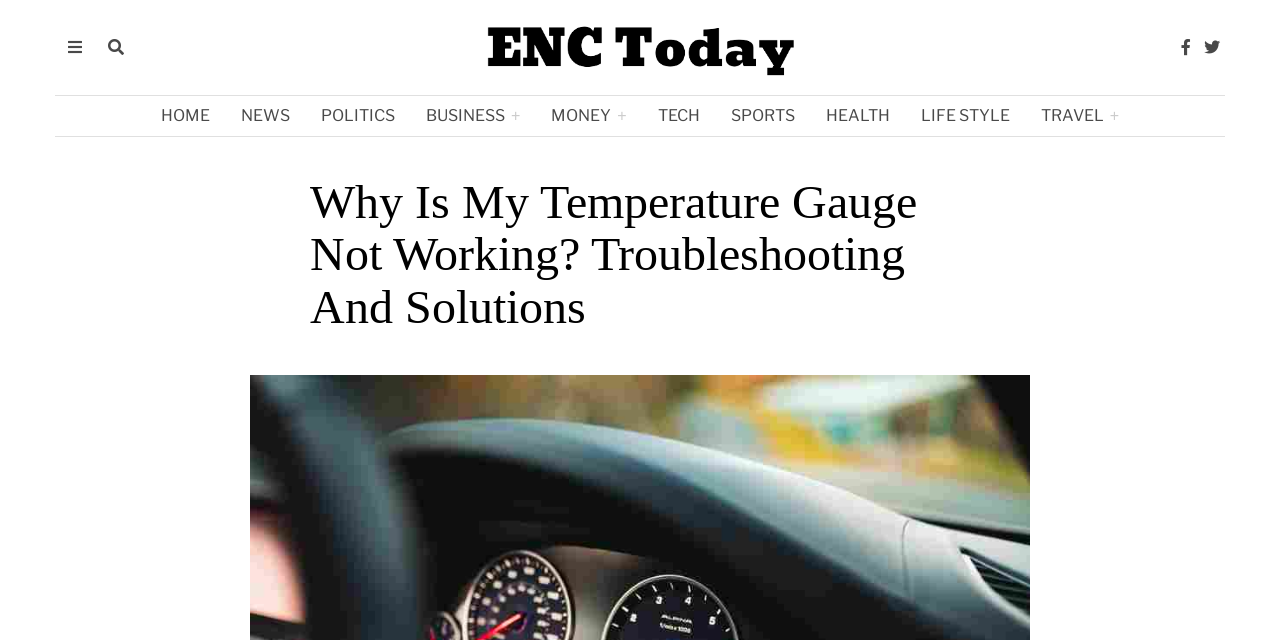Please mark the clickable region by giving the bounding box coordinates needed to complete this instruction: "Click on TECH link".

[0.503, 0.149, 0.558, 0.212]